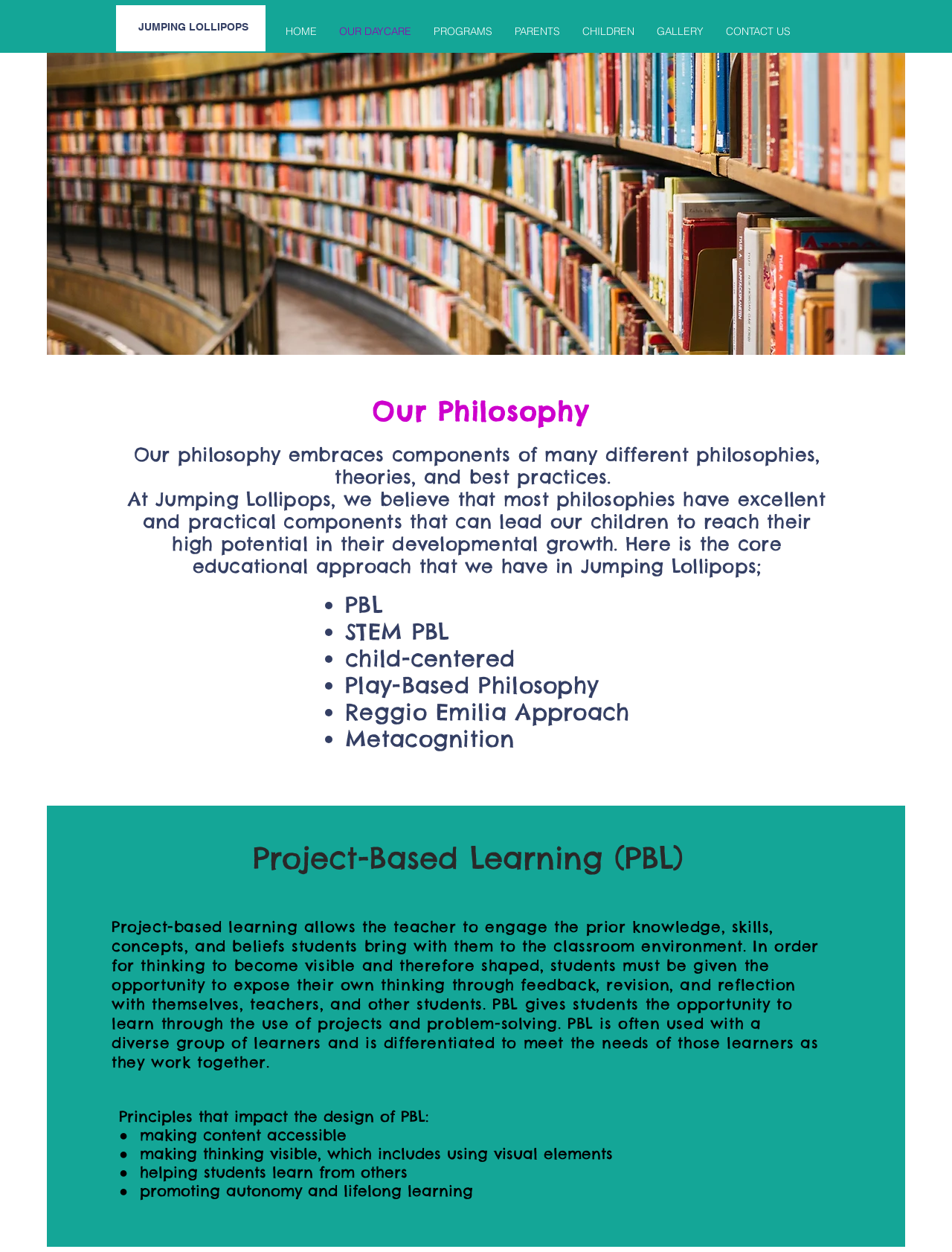What is the core educational approach of Jumping Lollipops?
Using the details from the image, give an elaborate explanation to answer the question.

The core educational approach of Jumping Lollipops can be found in the list of headings that describe the philosophy of the daycare. The list includes 'PBL', 'STEM PBL', 'child-centered', 'Play-Based Philosophy', 'Reggio Emilia Approach', and 'Metacognition'.